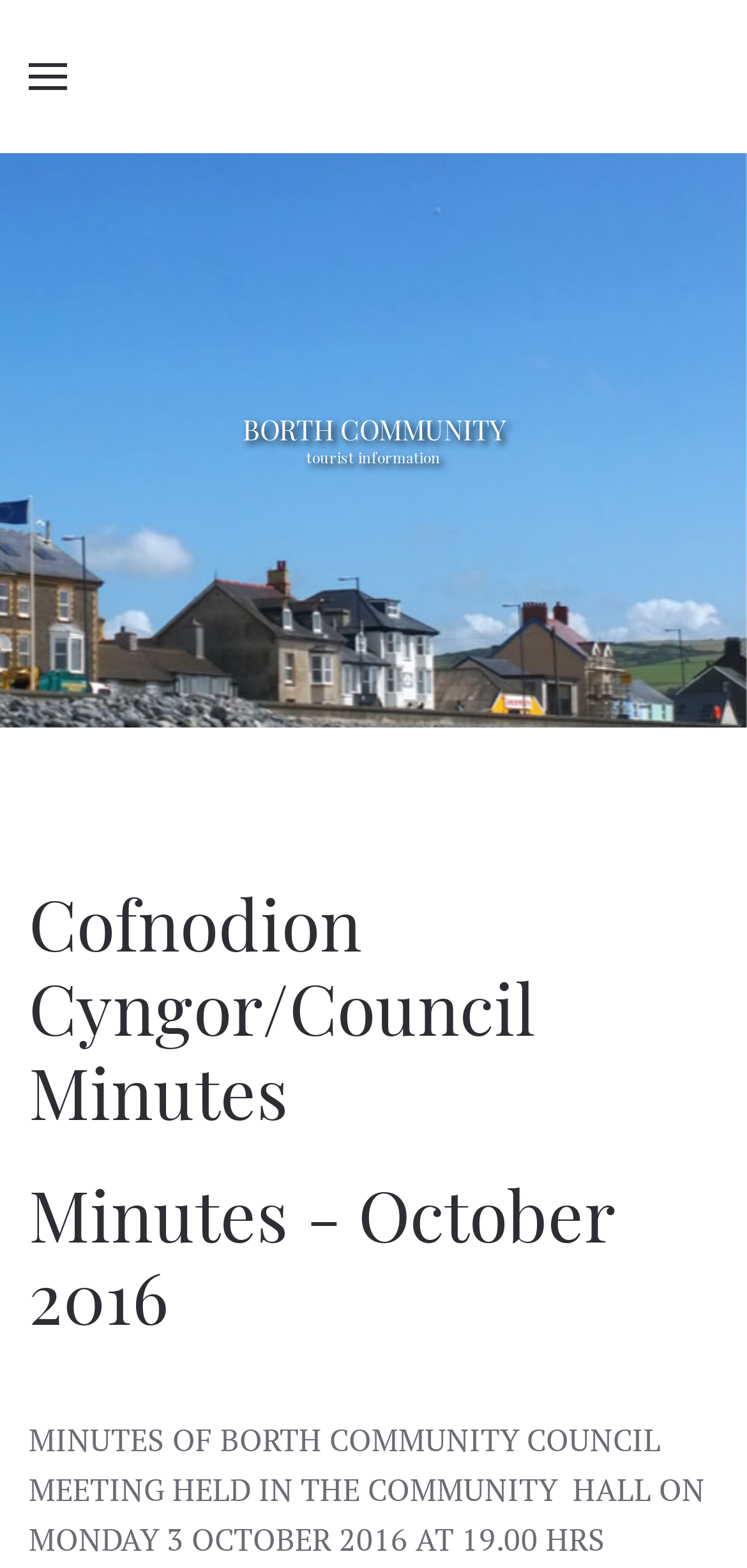Provide a one-word or one-phrase answer to the question:
What is the time of the council meeting?

19.00 HRS